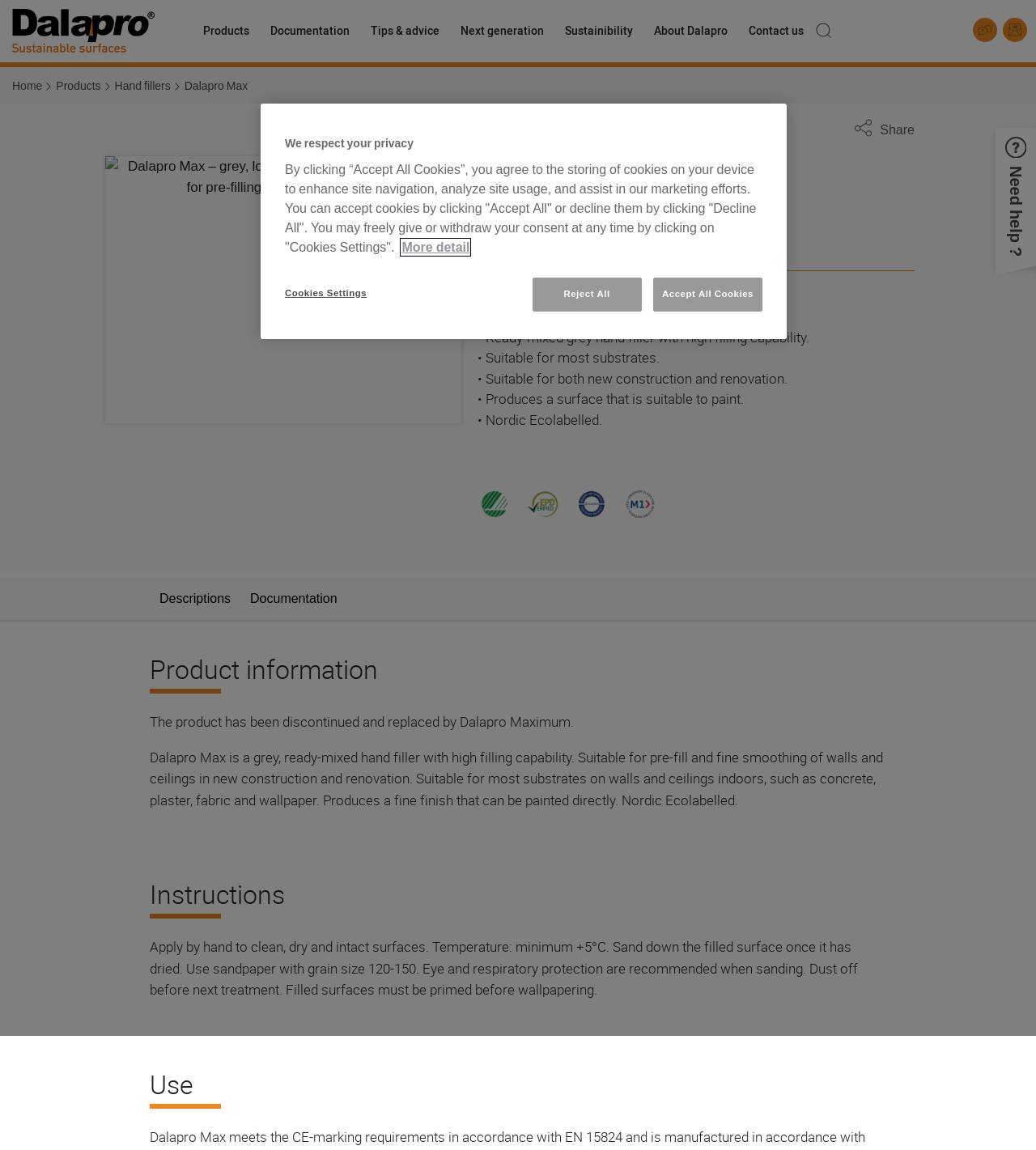Please specify the bounding box coordinates of the area that should be clicked to accomplish the following instruction: "Click on the Home link". The coordinates should consist of four float numbers between 0 and 1, i.e., [left, top, right, bottom].

[0.012, 0.008, 0.149, 0.046]